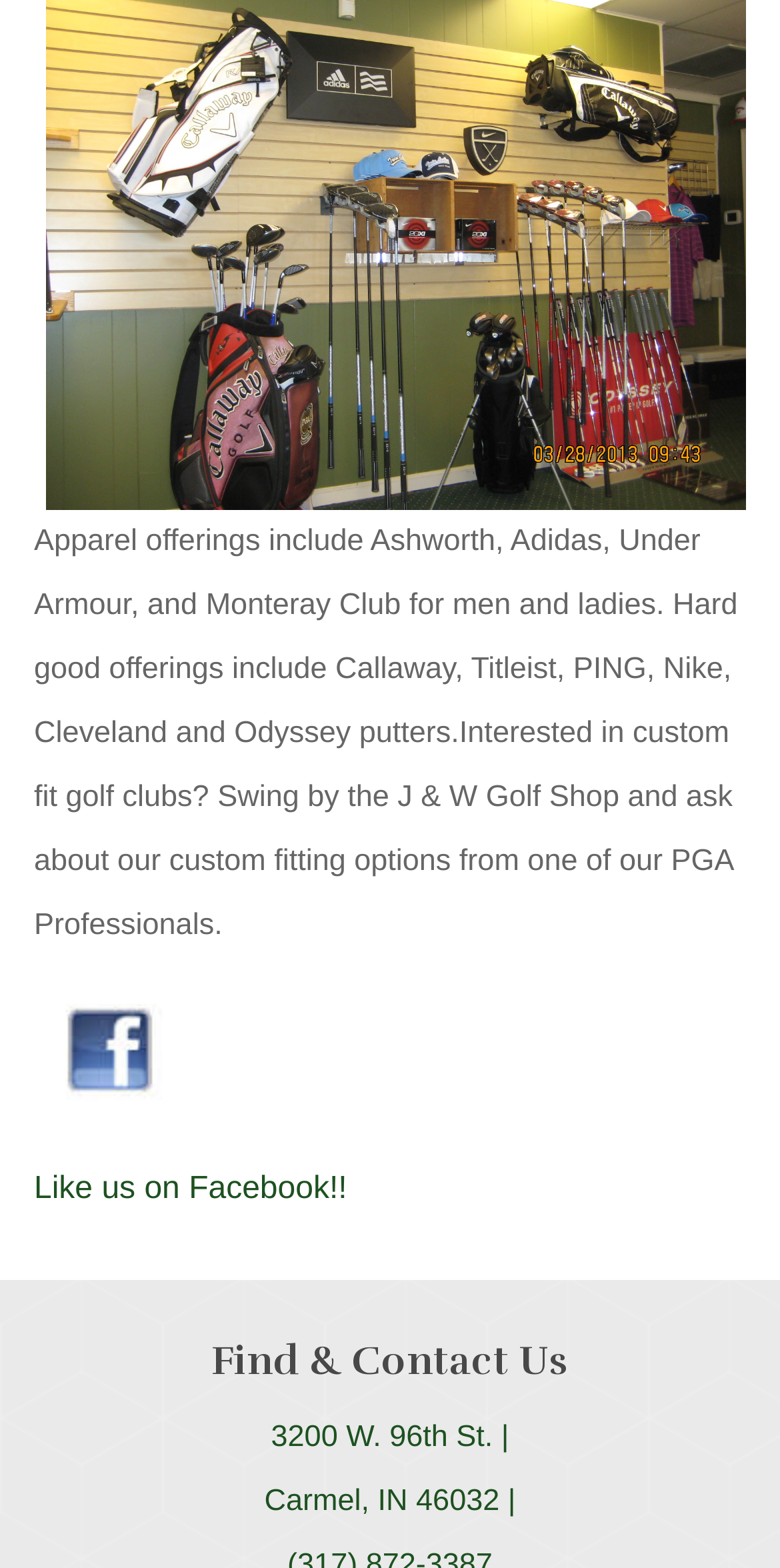Given the element description alt="Facebook Opens in new window", specify the bounding box coordinates of the corresponding UI element in the format (top-left x, top-left y, bottom-right x, bottom-right y). All values must be between 0 and 1.

None